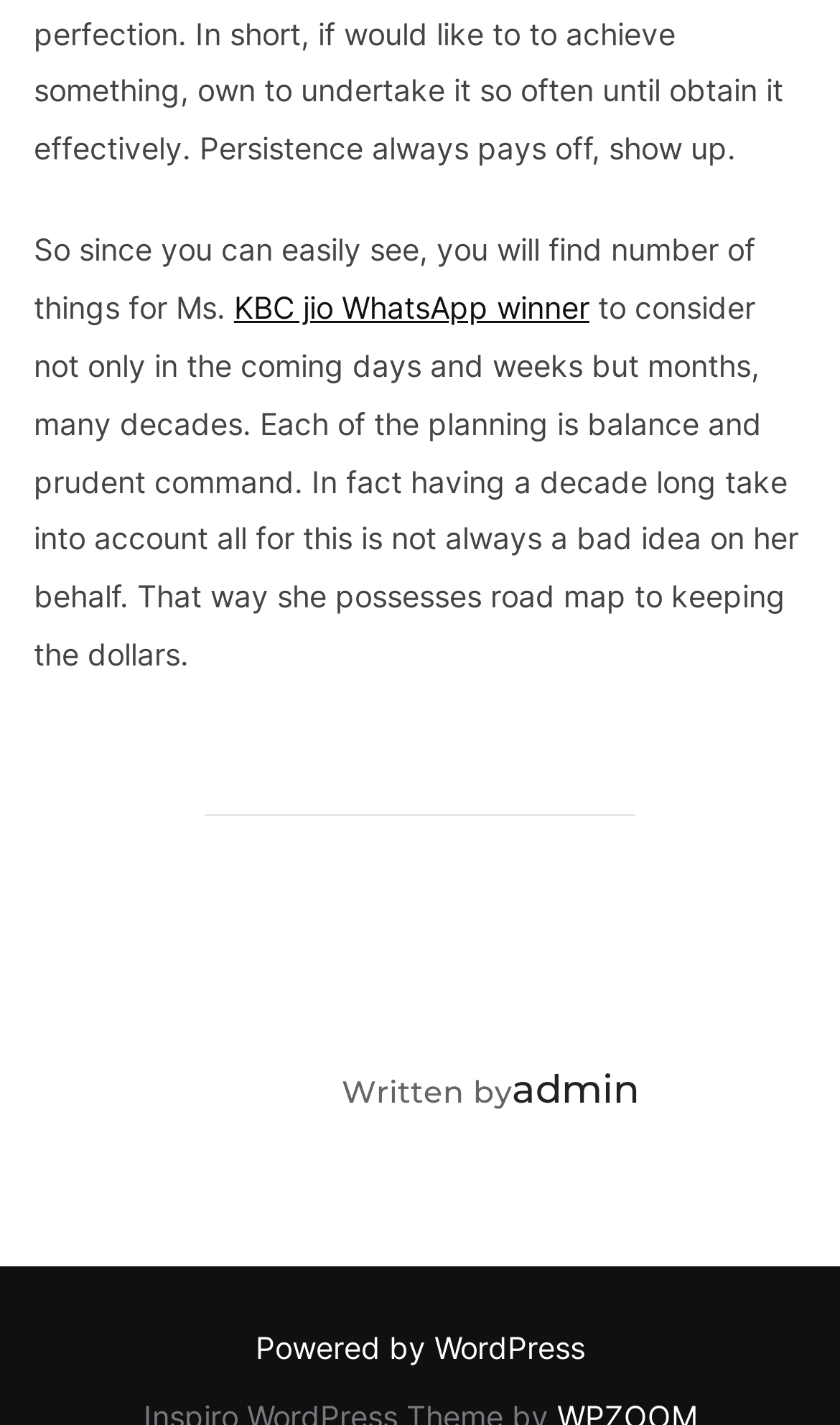Locate the bounding box coordinates for the element described below: "KBC jio WhatsApp winner". The coordinates must be four float values between 0 and 1, formatted as [left, top, right, bottom].

[0.278, 0.202, 0.702, 0.228]